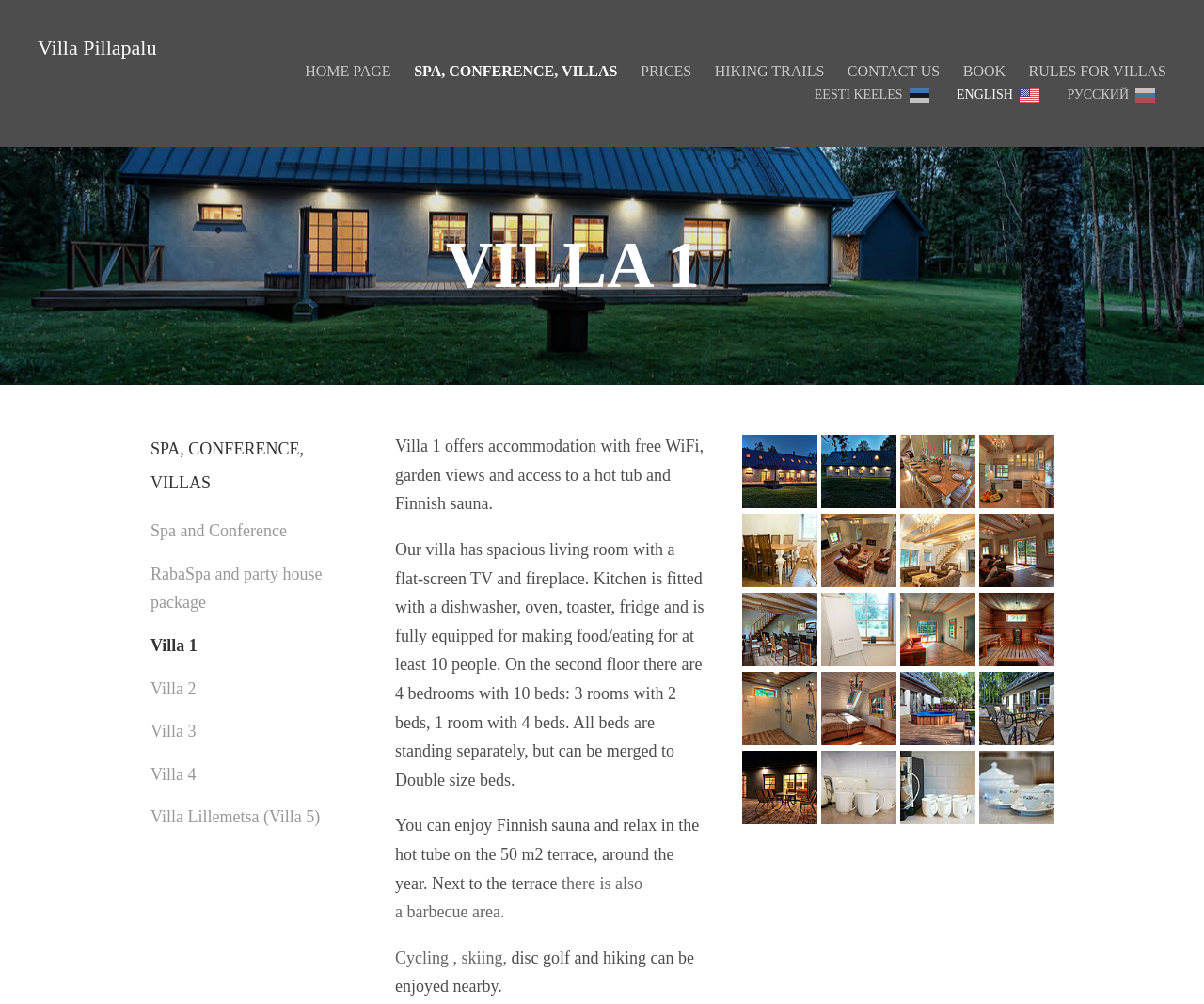Find the bounding box coordinates of the area to click in order to follow the instruction: "View villa details".

[0.328, 0.435, 0.584, 0.511]